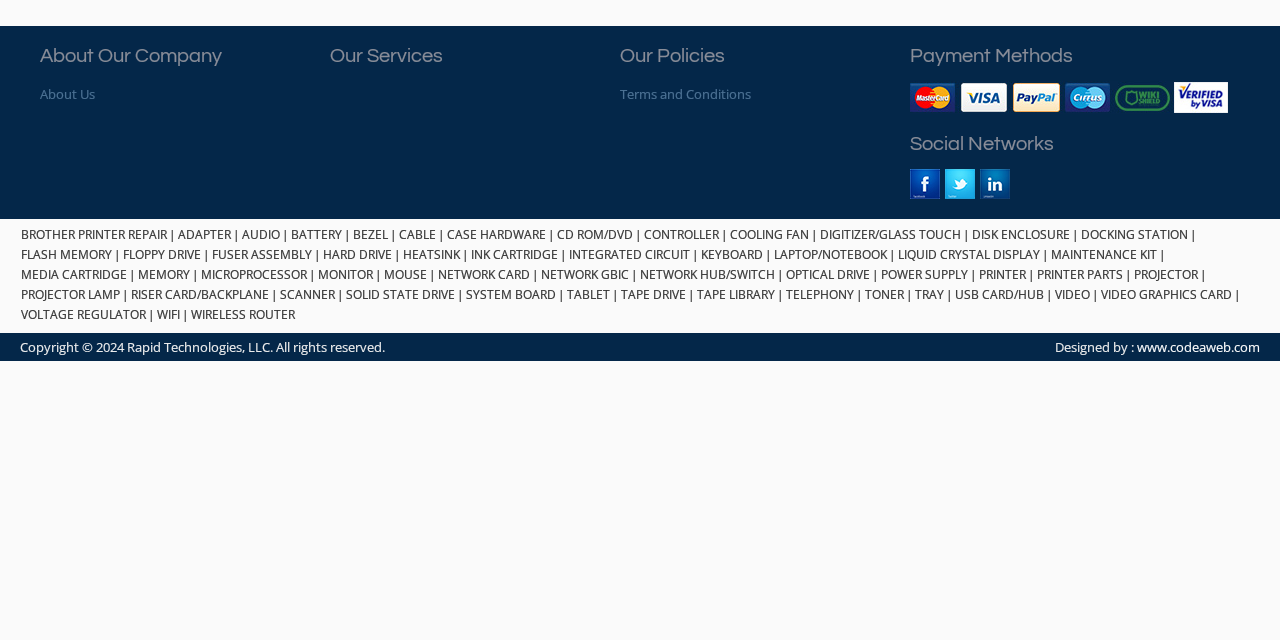Using the provided element description "FLOPPY DRIVE", determine the bounding box coordinates of the UI element.

[0.096, 0.384, 0.157, 0.411]